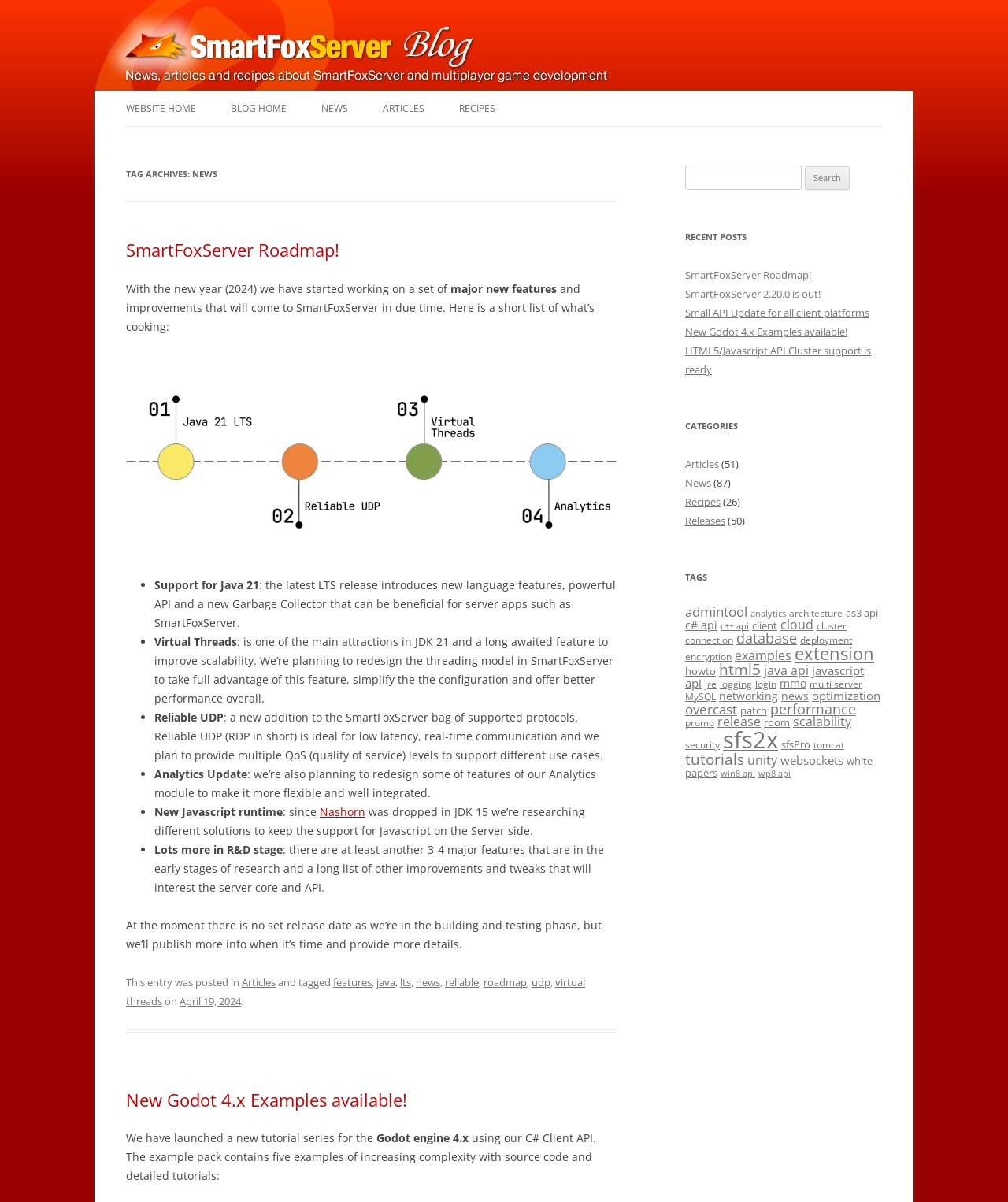What is the category of the first article?
Please look at the screenshot and answer in one word or a short phrase.

Articles